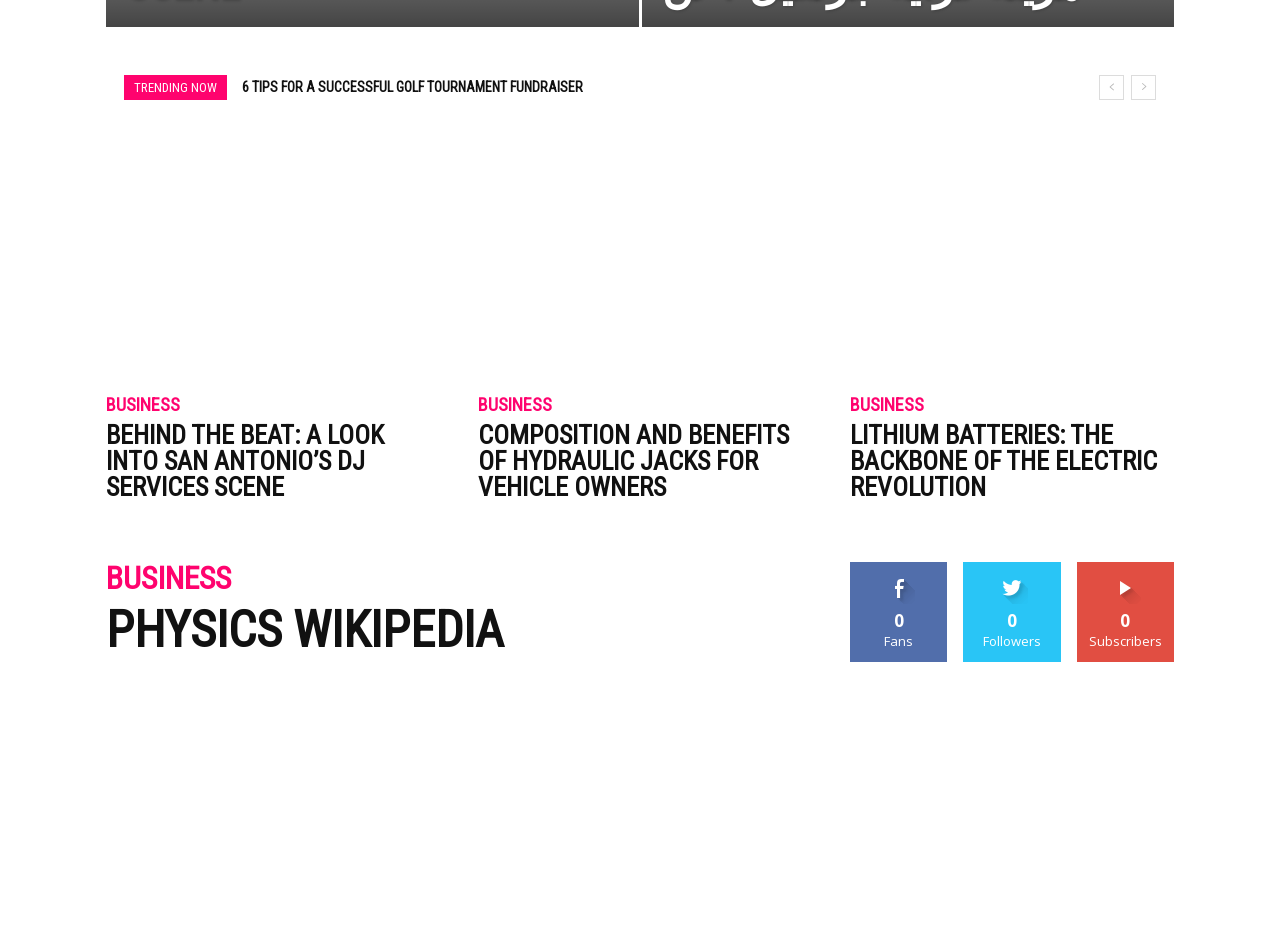Please provide a short answer using a single word or phrase for the question:
What is the category of the article 'BEHIND THE BEAT: A LOOK INTO SAN ANTONIO’S DJ SERVICES SCENE'?

BUSINESS